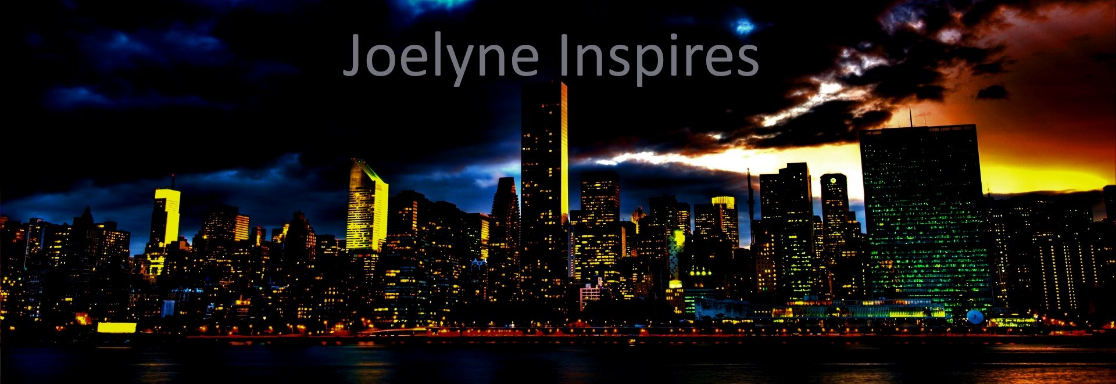What is the theme suggested by the overlaid text?
We need a detailed and exhaustive answer to the question. Please elaborate.

The caption states that the text 'Joelyne Inspires' is displayed in a sleek, modern font, suggesting a theme of motivation and creativity.